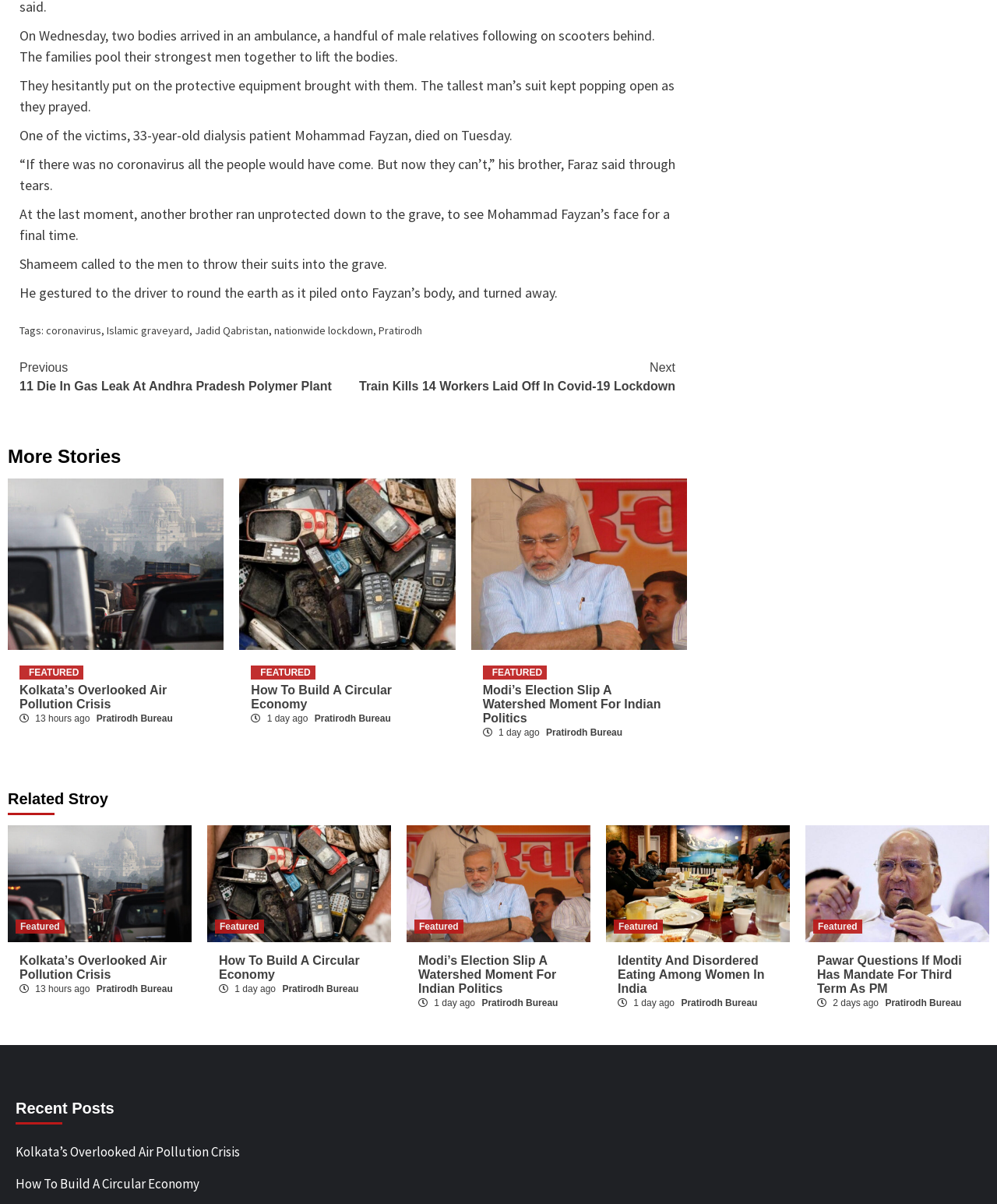What is the name of the publication that published the article?
Please provide a single word or phrase in response based on the screenshot.

Pratirodh